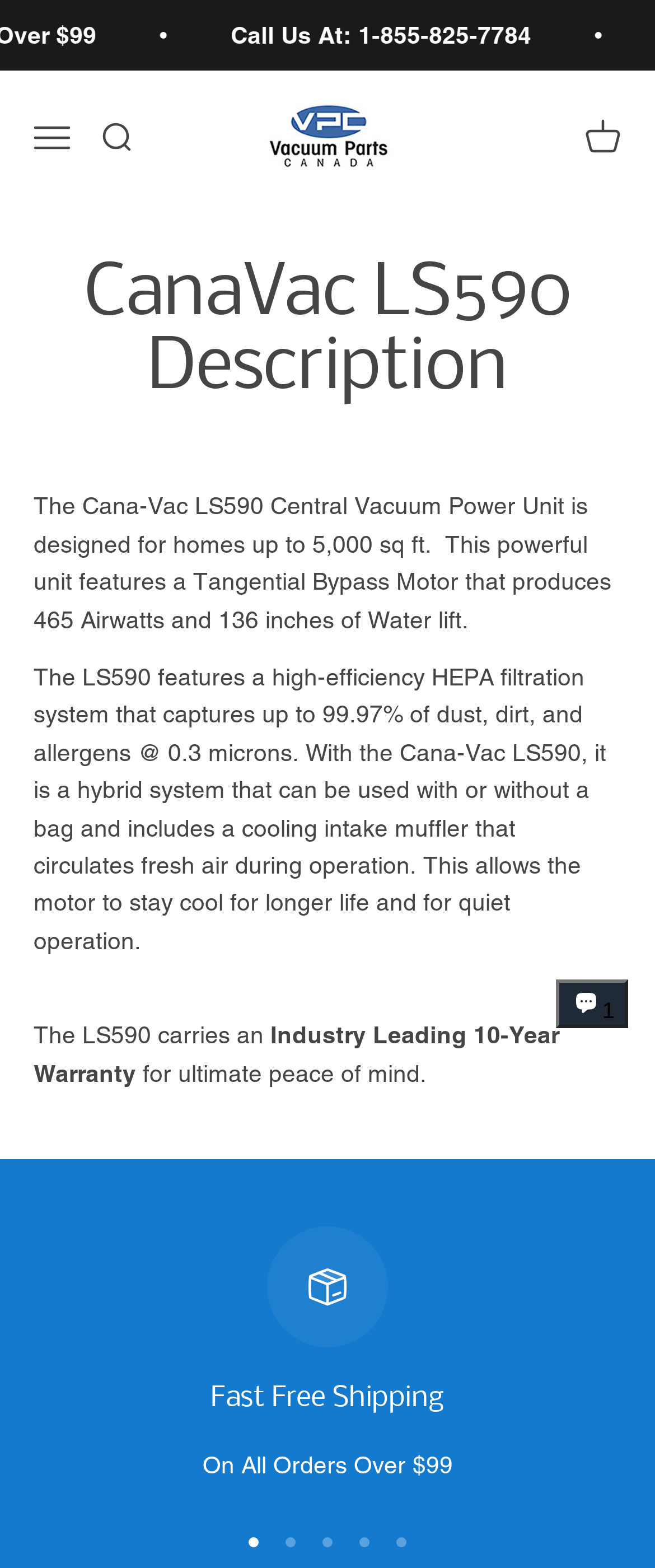What type of motor does this central vacuum power unit feature?
Please provide a comprehensive answer based on the contents of the image.

According to the product description, the Cana-Vac LS590 Central Vacuum Power Unit features a Tangential Bypass Motor that produces 465 Airwatts and 136 inches of Water lift.